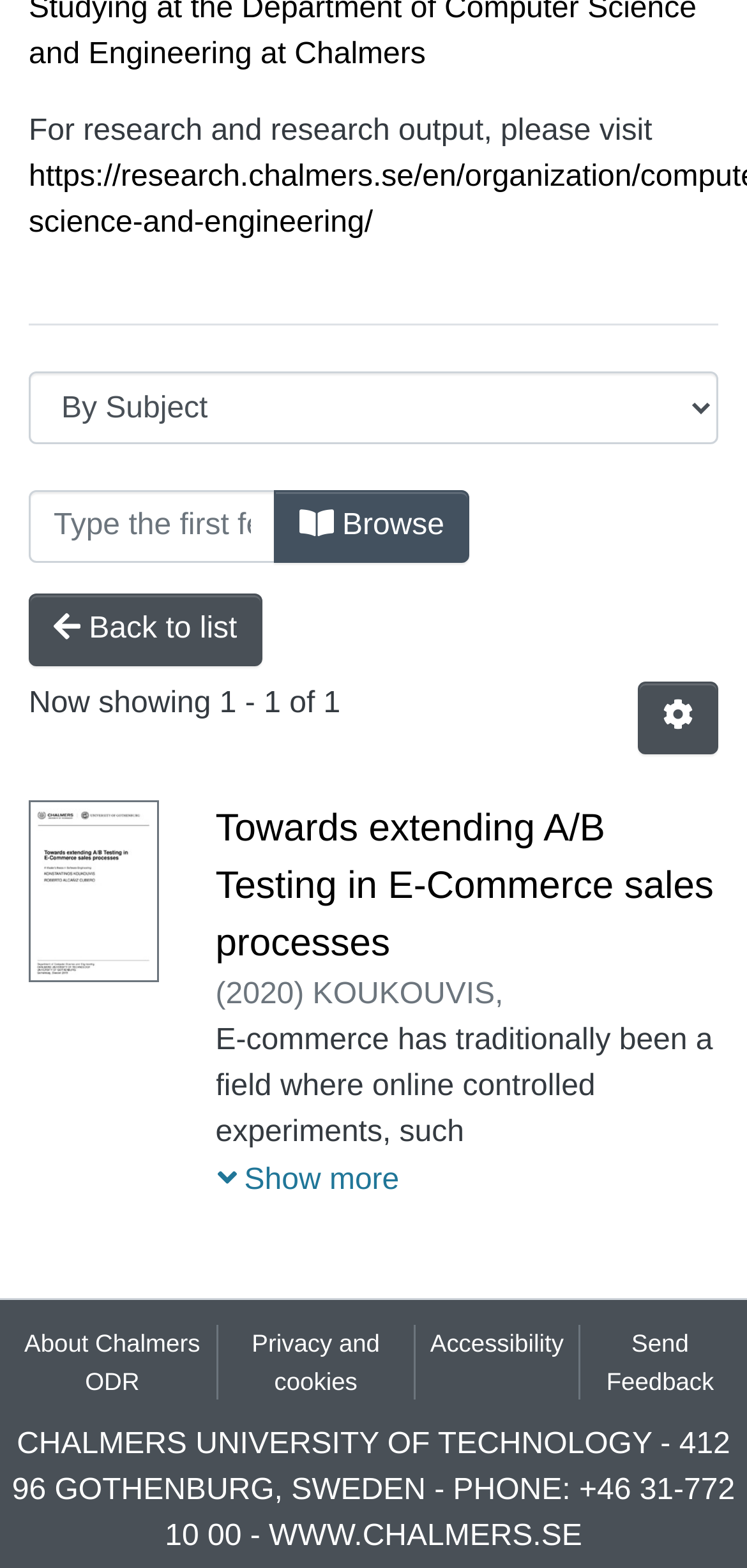Identify the bounding box coordinates of the part that should be clicked to carry out this instruction: "Type and search".

[0.038, 0.313, 0.37, 0.359]